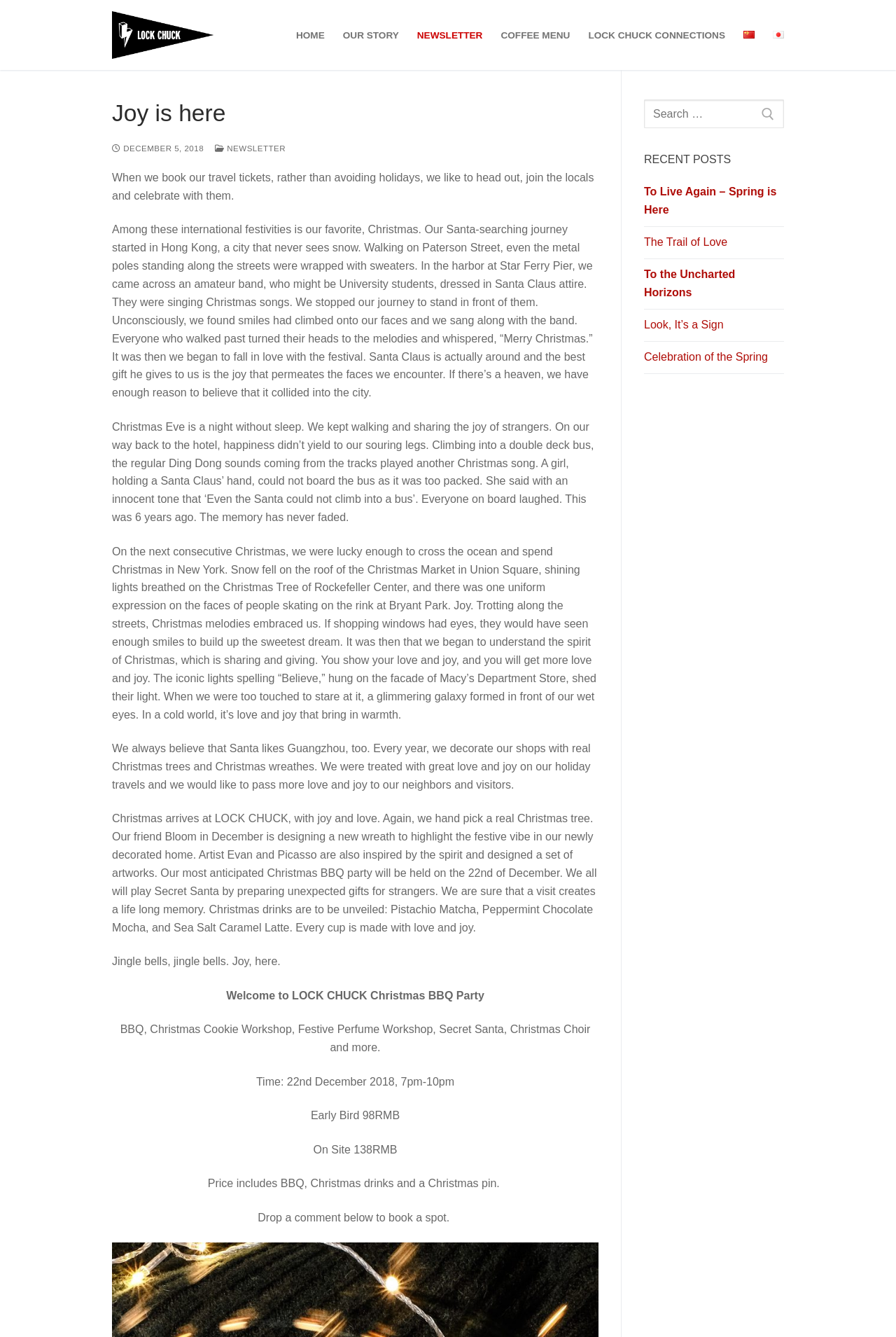Answer the question below using just one word or a short phrase: 
What is the price of the Christmas party for early birds?

98RMB